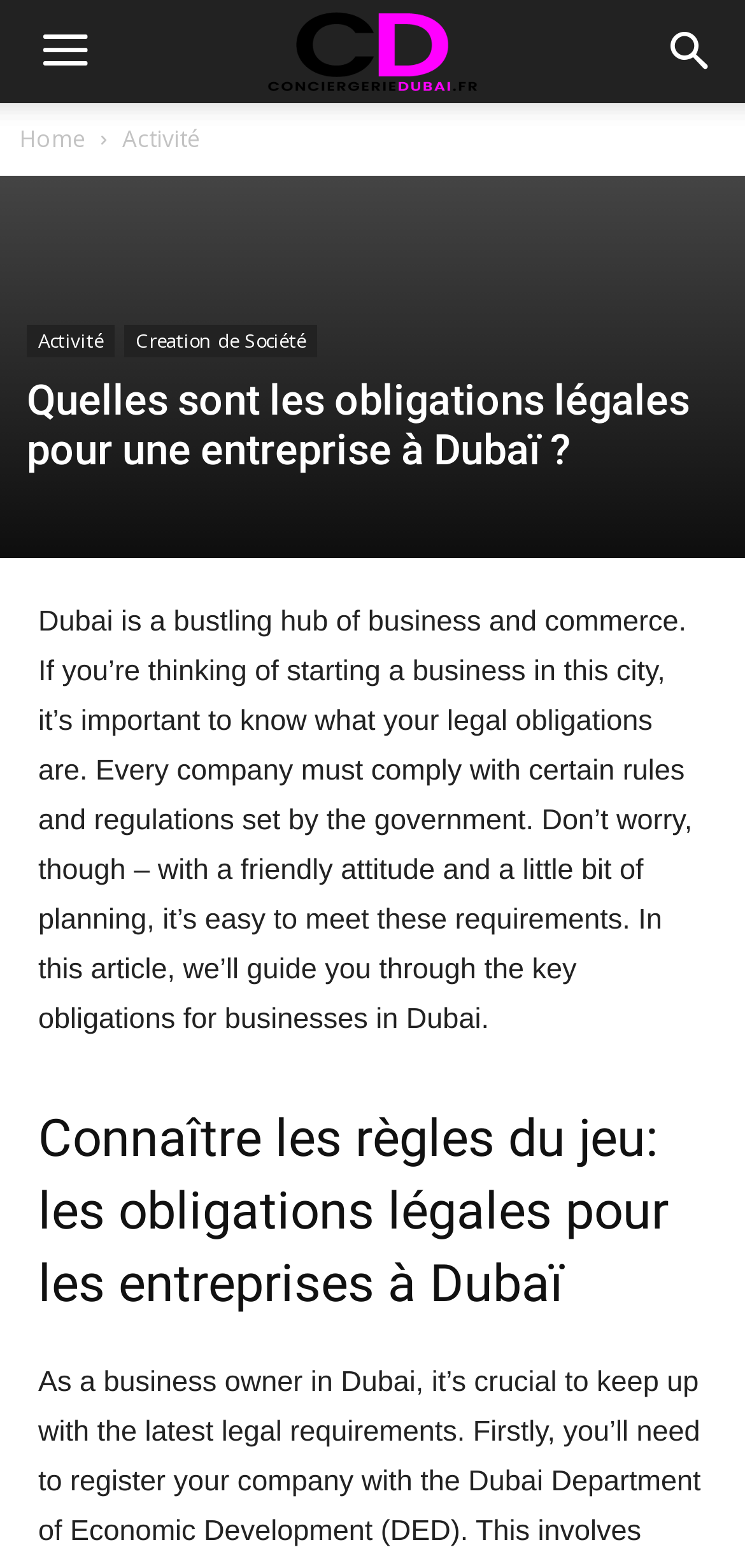Identify the primary heading of the webpage and provide its text.

Quelles sont les obligations légales pour une entreprise à Dubaï ?